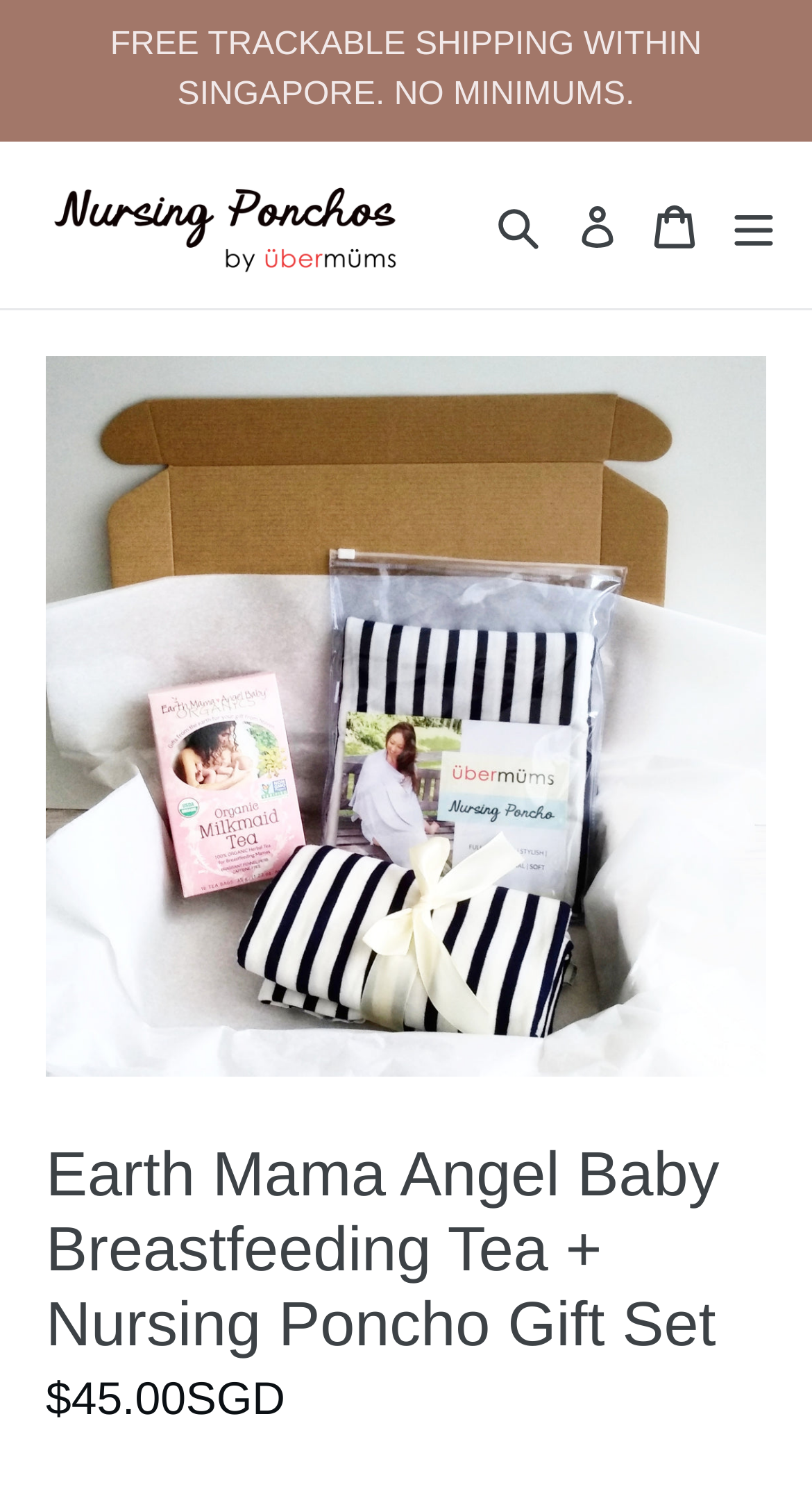Convey a detailed summary of the webpage, mentioning all key elements.

This webpage is about a breastfeeding gift set, specifically the "Earth Mama Angel Baby Breastfeeding Tea + Nursing Poncho Gift Set" in collaboration with Ubermums. 

At the top of the page, there is a notification about free trackable shipping within Singapore with no minimums. Below this notification, there is a navigation menu with links to "Nursing Ponchos by Ubermums", a search button, a "Log in" link, a "Cart" link, and an "expand/collapse" button. 

The main content of the page is focused on the gift set, featuring a large image of the product that takes up most of the page. Above the image, there is a heading with the product name. Below the image, there is a price tag of $45.00 SGD.